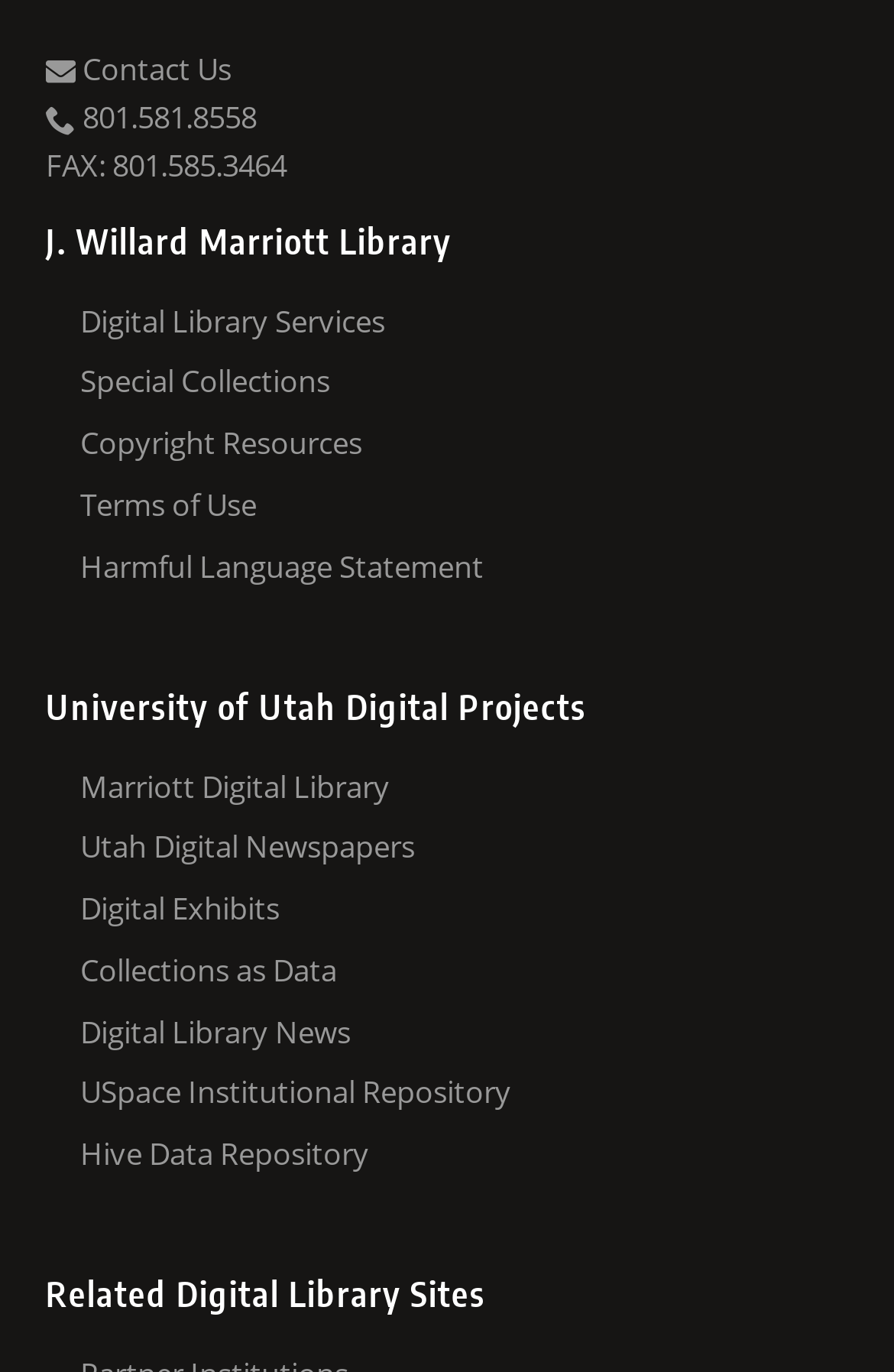Identify the bounding box coordinates necessary to click and complete the given instruction: "View Partner Institutions".

[0.09, 0.463, 0.949, 0.508]